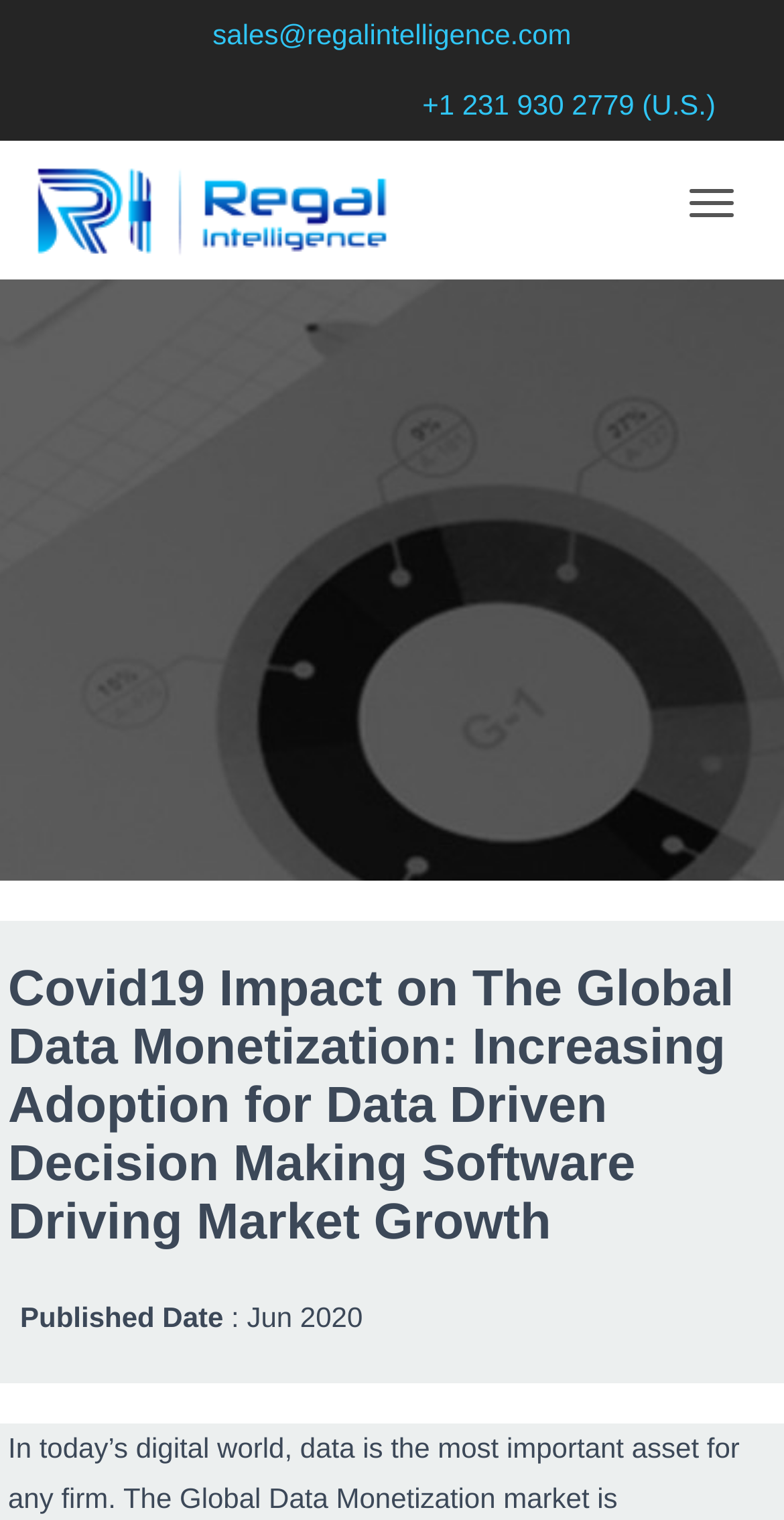Produce an extensive caption that describes everything on the webpage.

The webpage appears to be a market research report on the global data monetization market. At the top right corner, there is a navigation toggle button. Below it, there is a logo of "Regal Intelligence Market Research" accompanied by a link to the company's website. 

On the top left corner, there are two contact links: one for sales email and another for a phone number in the United States. 

The main heading of the report, "Covid19 Impact on The Global Data Monetization: Increasing Adoption for Data Driven Decision Making Software Driving Market Growth", is prominently displayed in the middle of the page. 

At the bottom of the page, there is a publication date specified as June 2020.